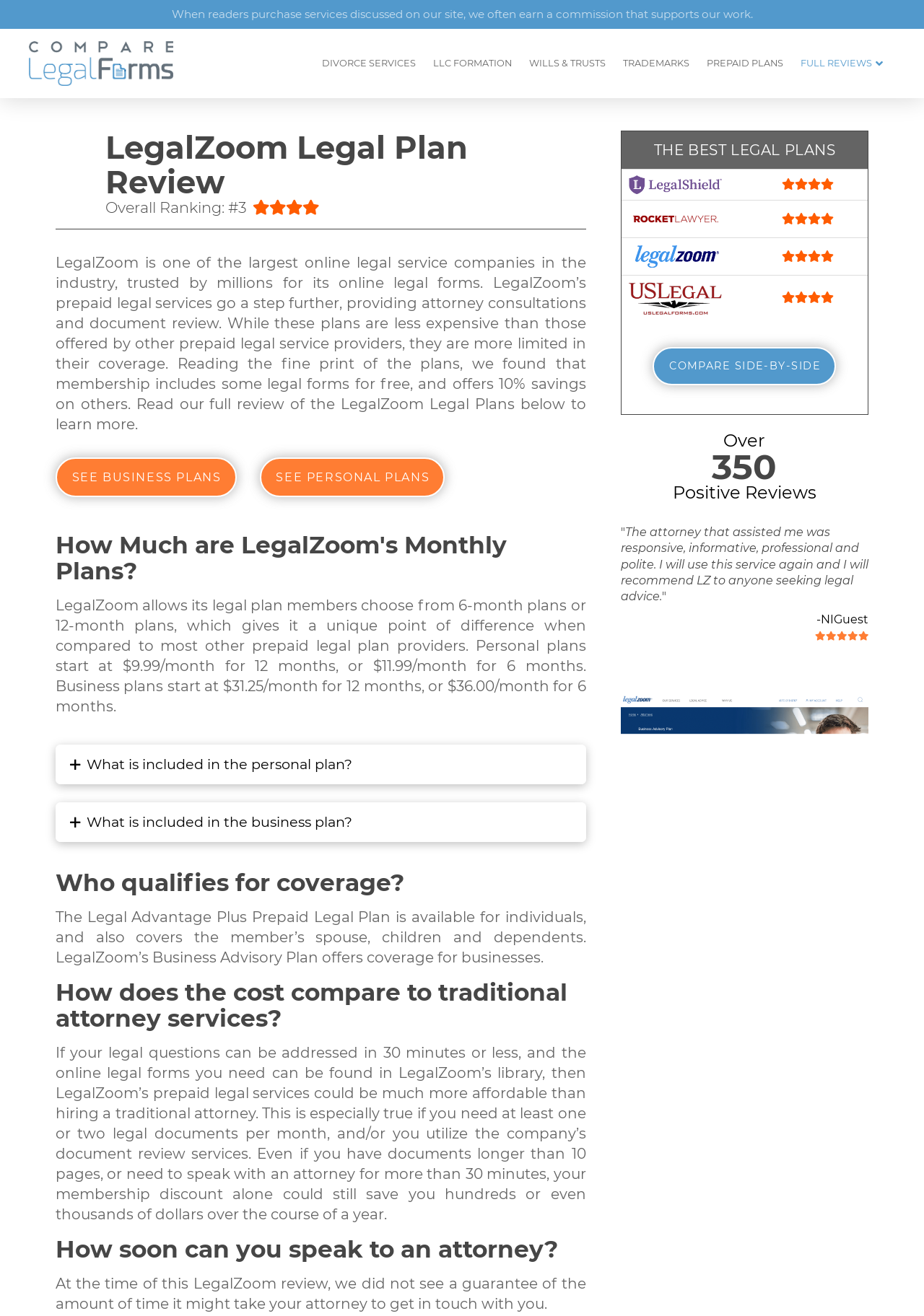Select the bounding box coordinates of the element I need to click to carry out the following instruction: "Check the 'THE BEST LEGAL PLANS' table".

[0.676, 0.106, 0.936, 0.122]